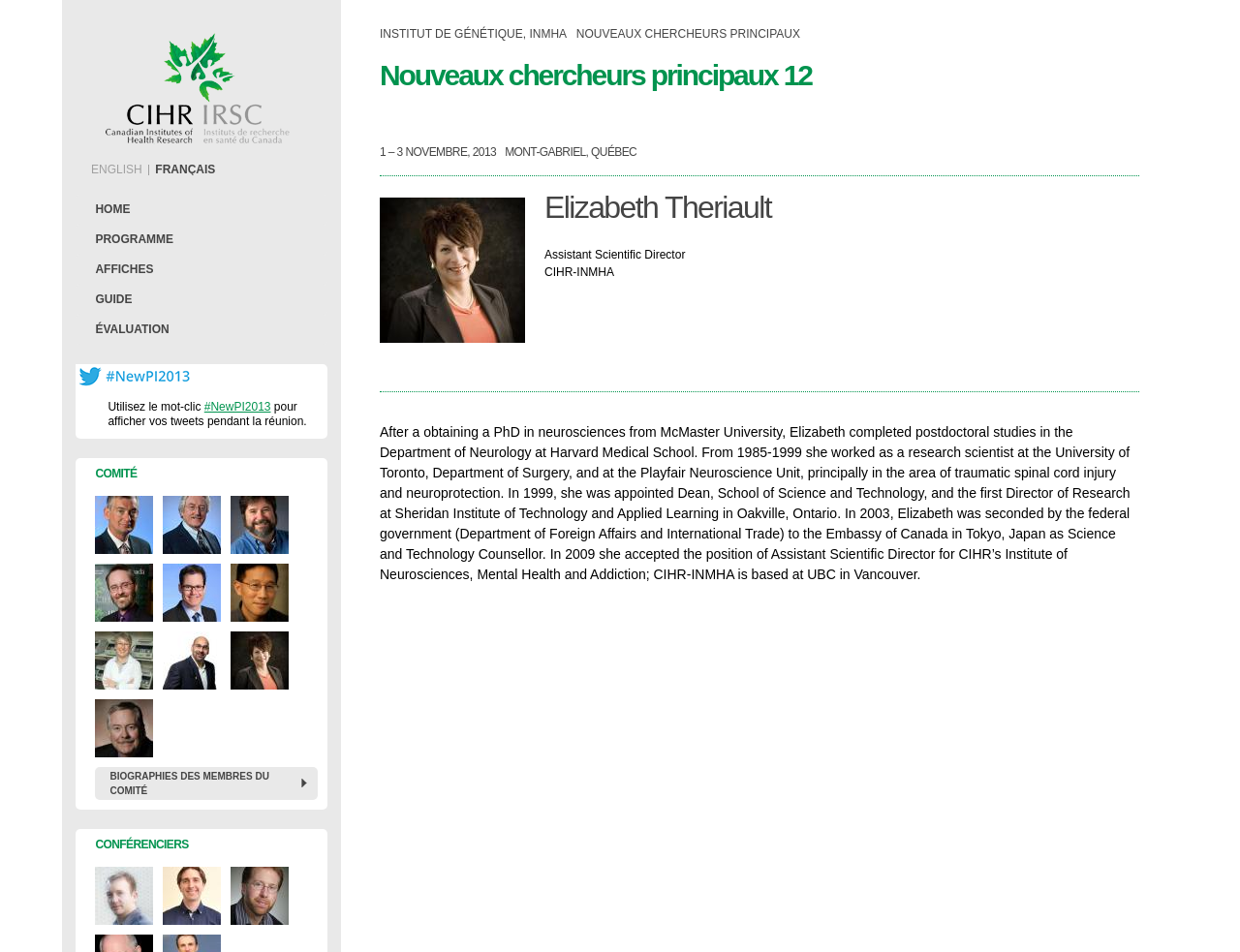Find the bounding box coordinates of the area to click in order to follow the instruction: "Go to the home page".

[0.061, 0.204, 0.264, 0.236]